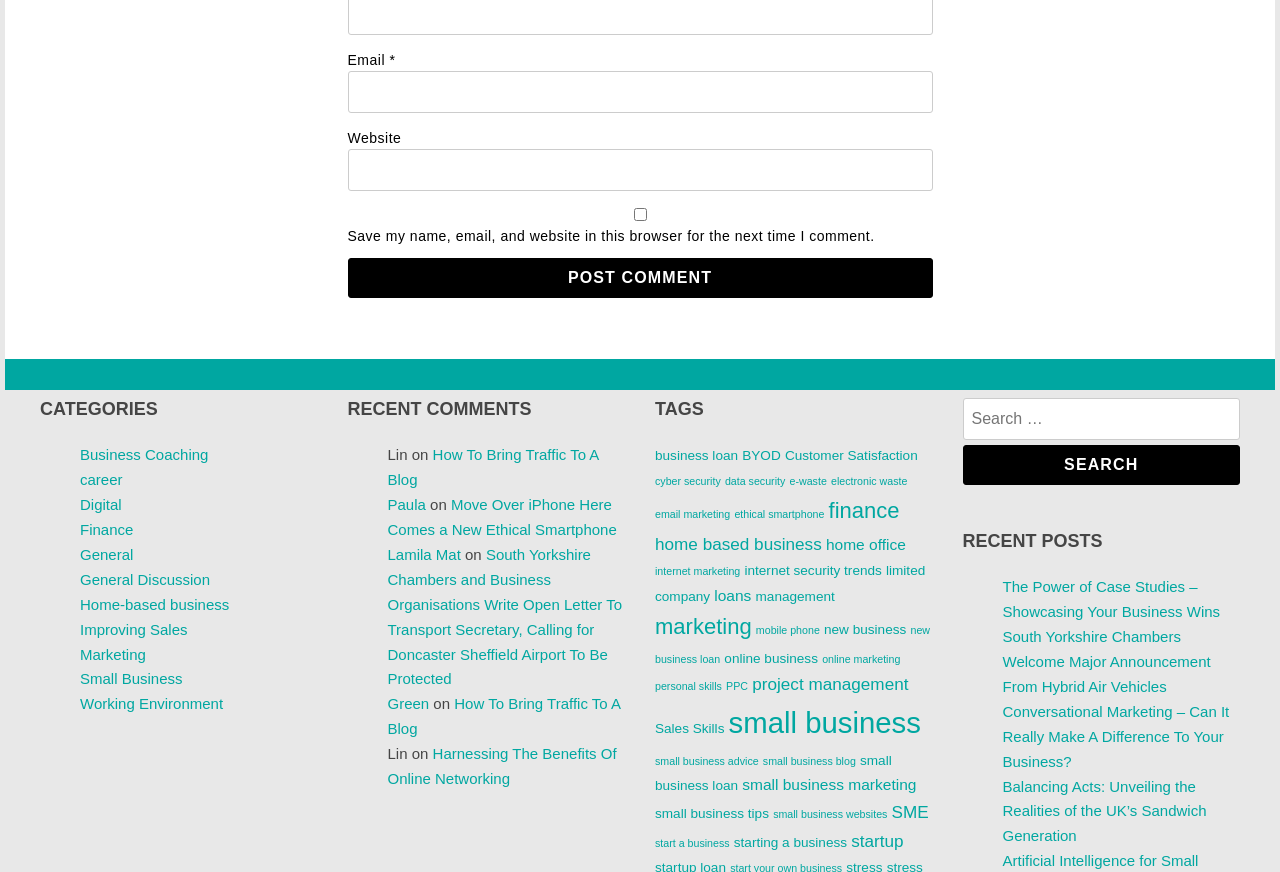What is the purpose of the section labeled 'RECENT COMMENTS'?
Make sure to answer the question with a detailed and comprehensive explanation.

The section labeled 'RECENT COMMENTS' displays a list of recent comments, including the name of the commenter, the date of the comment, and the content of the comment, indicating that it is used to show the latest interactions on the webpage.